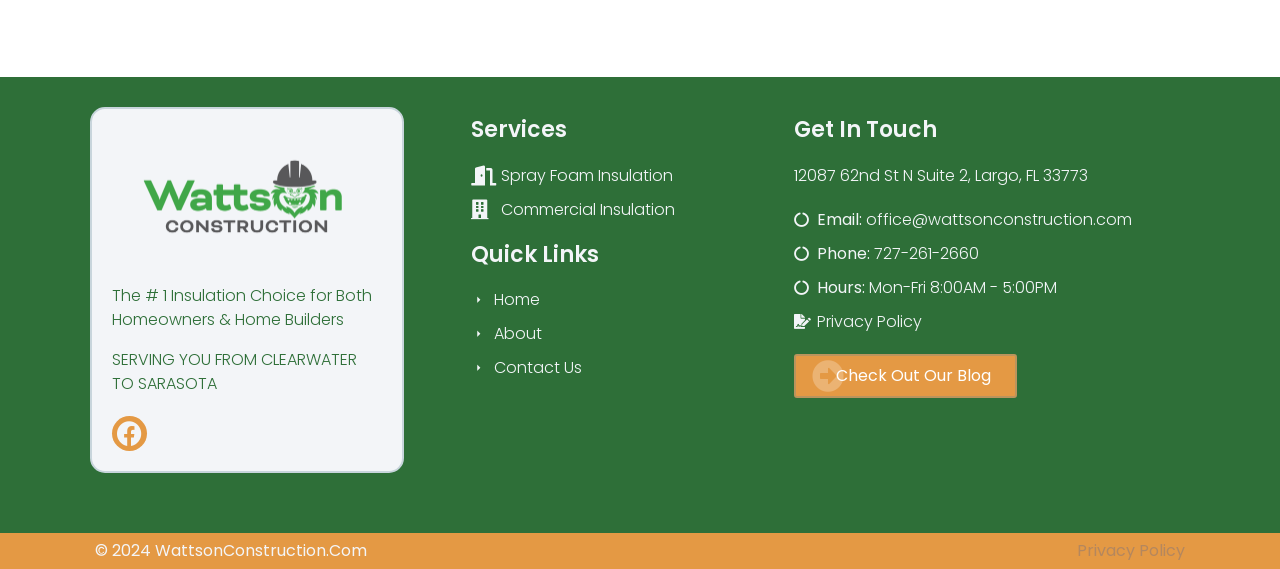Locate the UI element that matches the description IVF Clinics in Estonia in the webpage screenshot. Return the bounding box coordinates in the format (top-left x, top-left y, bottom-right x, bottom-right y), with values ranging from 0 to 1.

None